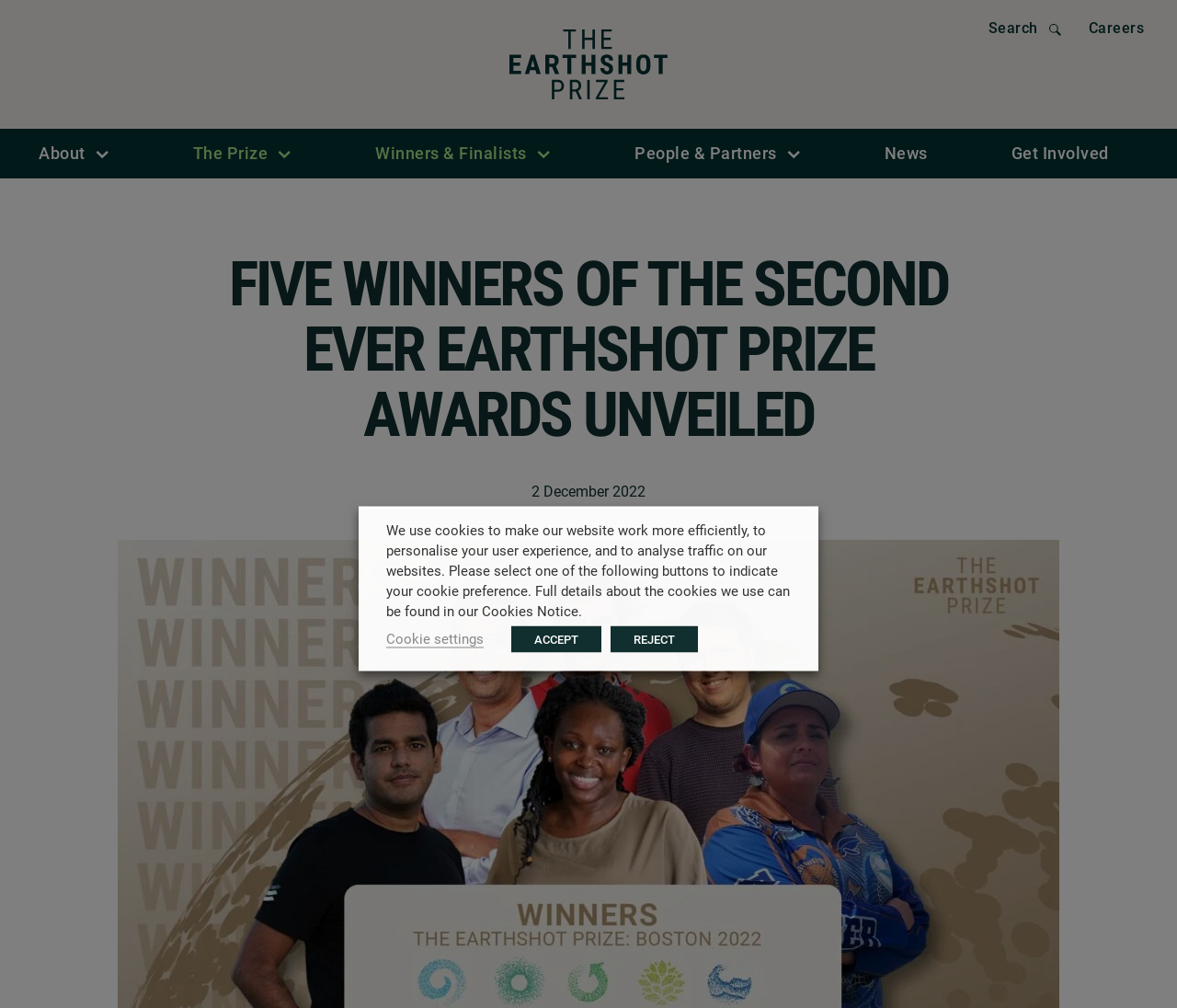How many links are in the top navigation bar?
Provide an in-depth and detailed answer to the question.

I counted the links in the top navigation bar, which are 'About', 'The Prize', 'Winners & Finalists', 'People & Partners', 'News', and 'Get Involved'. There are 6 links in total.